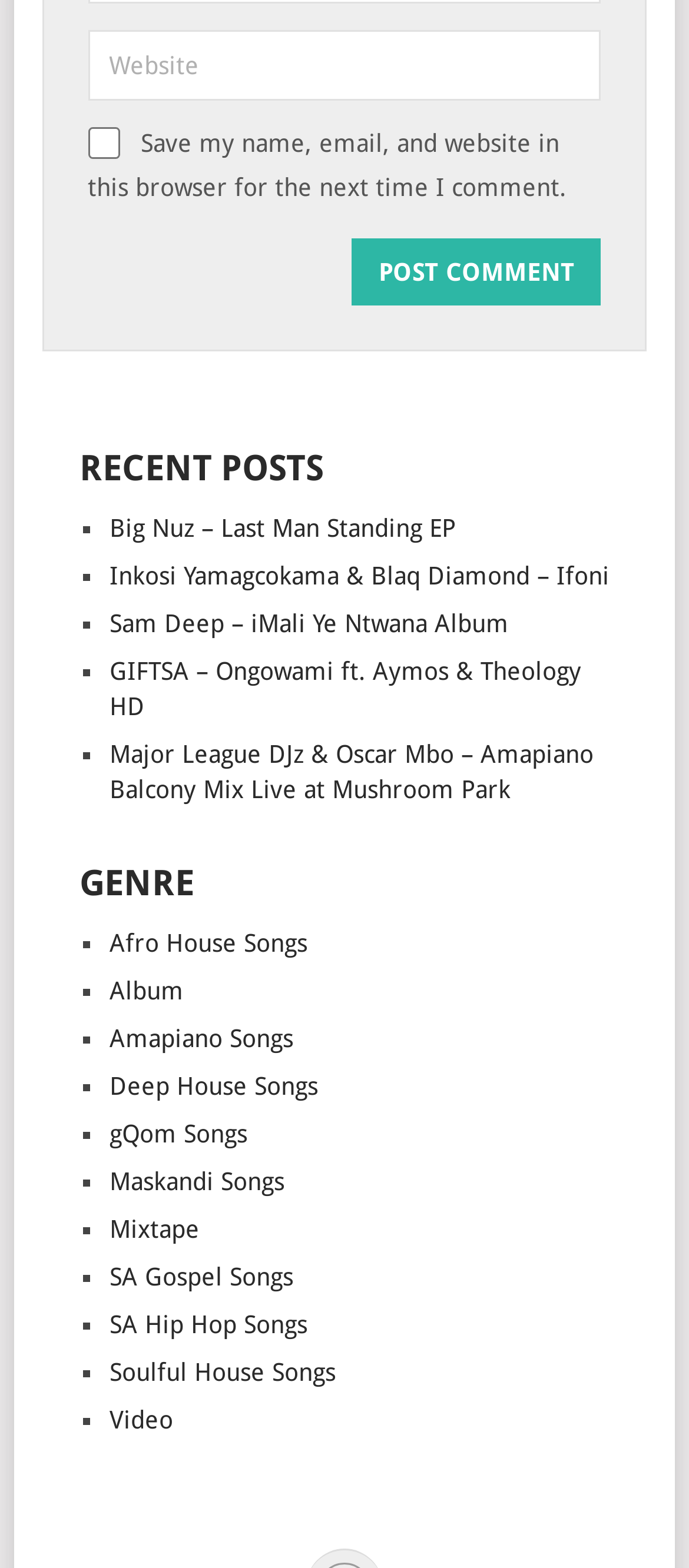Please locate the bounding box coordinates of the element that should be clicked to complete the given instruction: "View recent post 'Big Nuz – Last Man Standing EP'".

[0.159, 0.328, 0.661, 0.346]